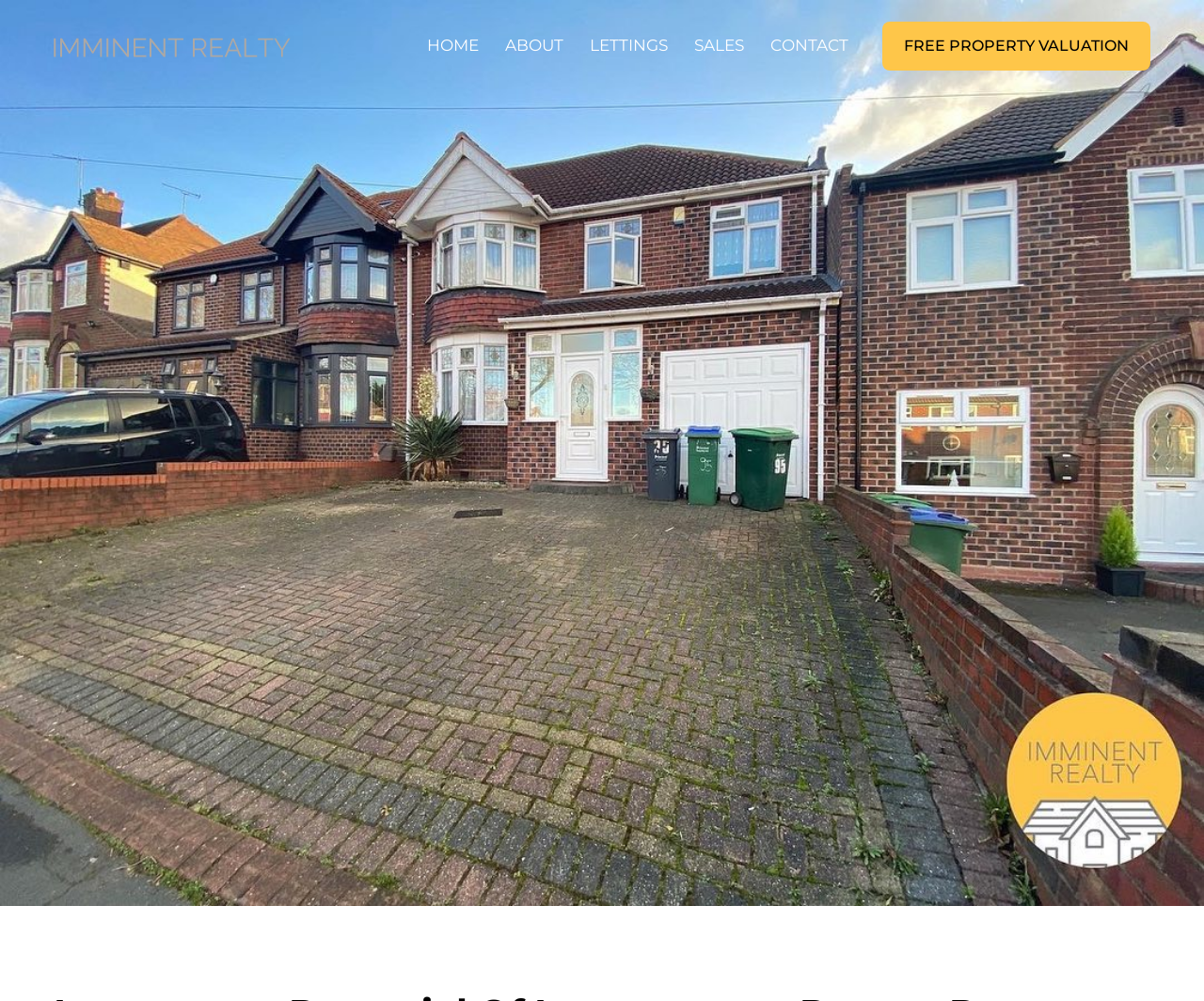Create a detailed narrative describing the layout and content of the webpage.

The webpage is about luxury homes and apartments, with a focus on their investment potential. At the top left, there is a logo of "imminentrealty" accompanied by a link to the same. 

Above the main content, there is a navigation menu with five links: "HOME", "ABOUT", "LETTINGS", "SALES", and "CONTACT", which are evenly spaced and aligned horizontally across the top of the page. 

On the right side of the page, there is a prominent call-to-action link, "FREE PROPERTY VALUATION", which stands out due to its larger size and position. 

The main content of the page is not explicitly described in the provided accessibility tree, but based on the meta description, it likely discusses real estate trends, including rising housing prices, the impact of remote work on housing preferences, and the popularity of sustainable and smart homes.